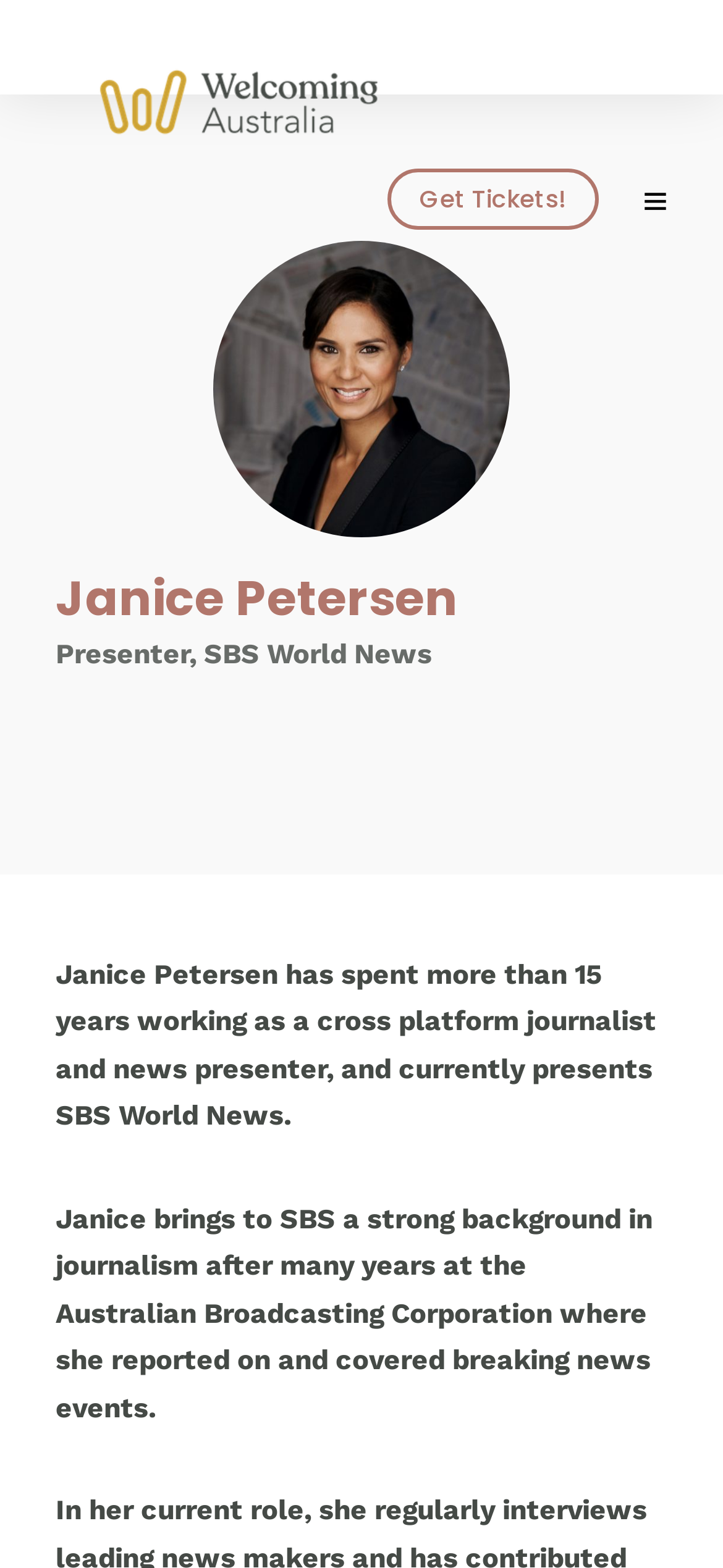Based on the image, provide a detailed response to the question:
What is the event related to Janice Petersen?

The webpage title 'Janice Petersen – Welcoming Australia Symposium' suggests that Janice Petersen is associated with the Welcoming Australia Symposium event.